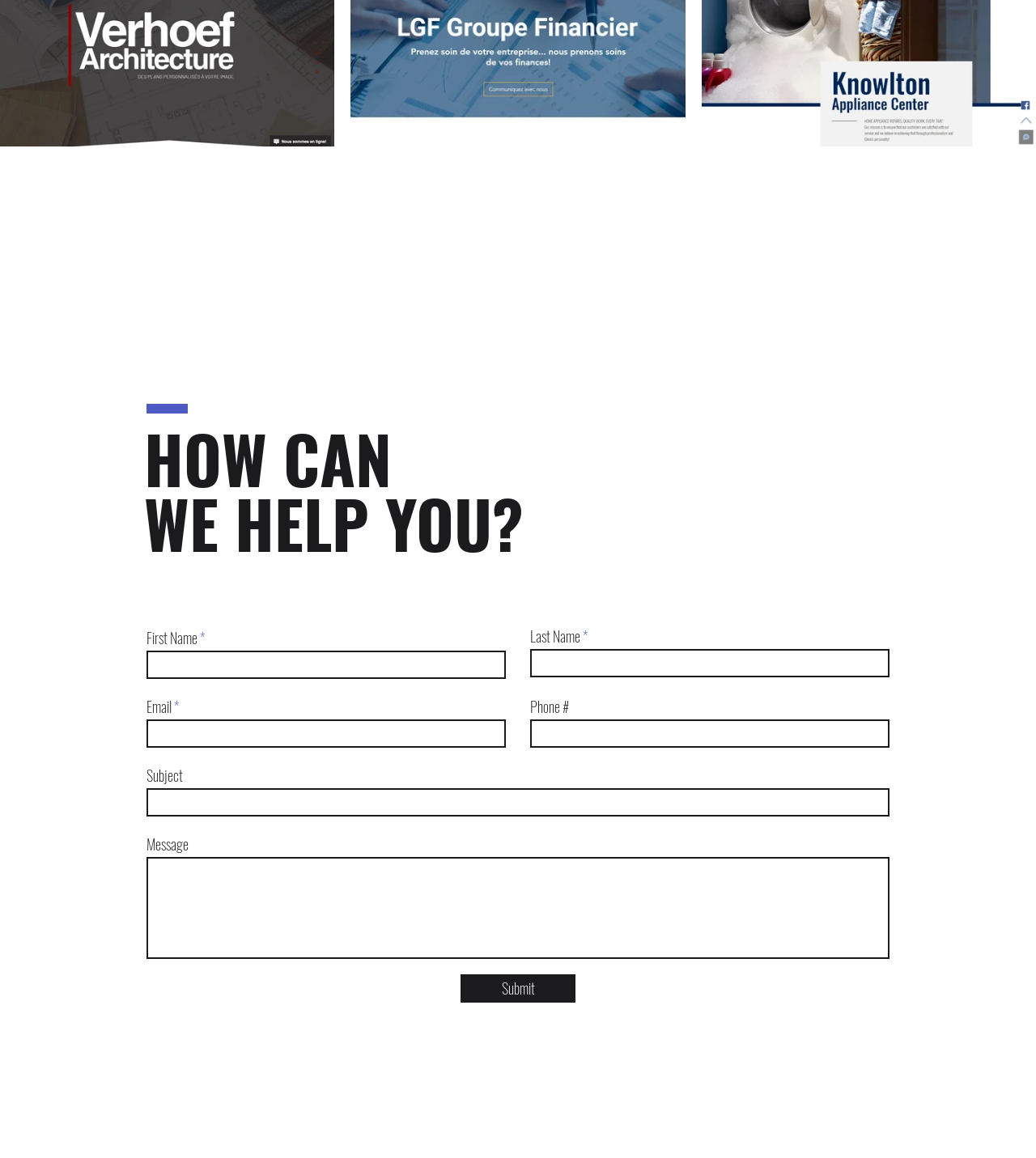What is the function of the button at the bottom of the page?
Please provide a single word or phrase as your answer based on the screenshot.

Submit